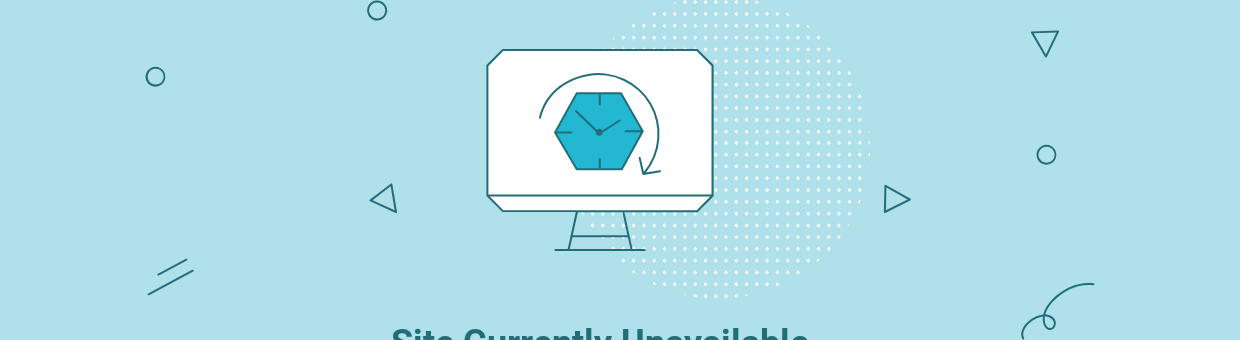What is the color of the background?
Analyze the image and deliver a detailed answer to the question.

The background of the graphic is a soft, soothing shade of light blue, which creates a calm atmosphere amidst the notification of the site's unavailability.